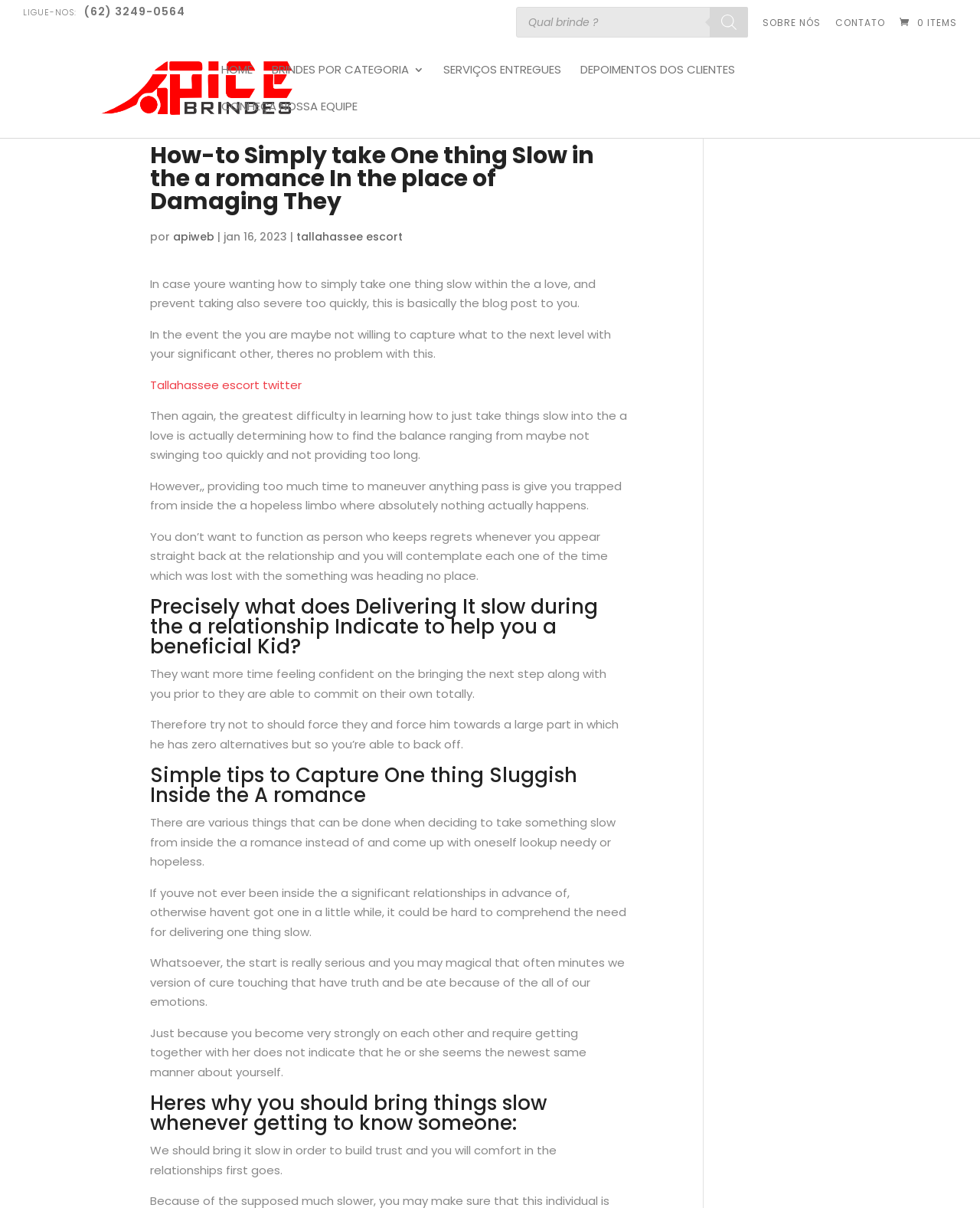Provide the bounding box coordinates of the area you need to click to execute the following instruction: "Contact us through the 'CONTATO' link".

[0.852, 0.006, 0.903, 0.031]